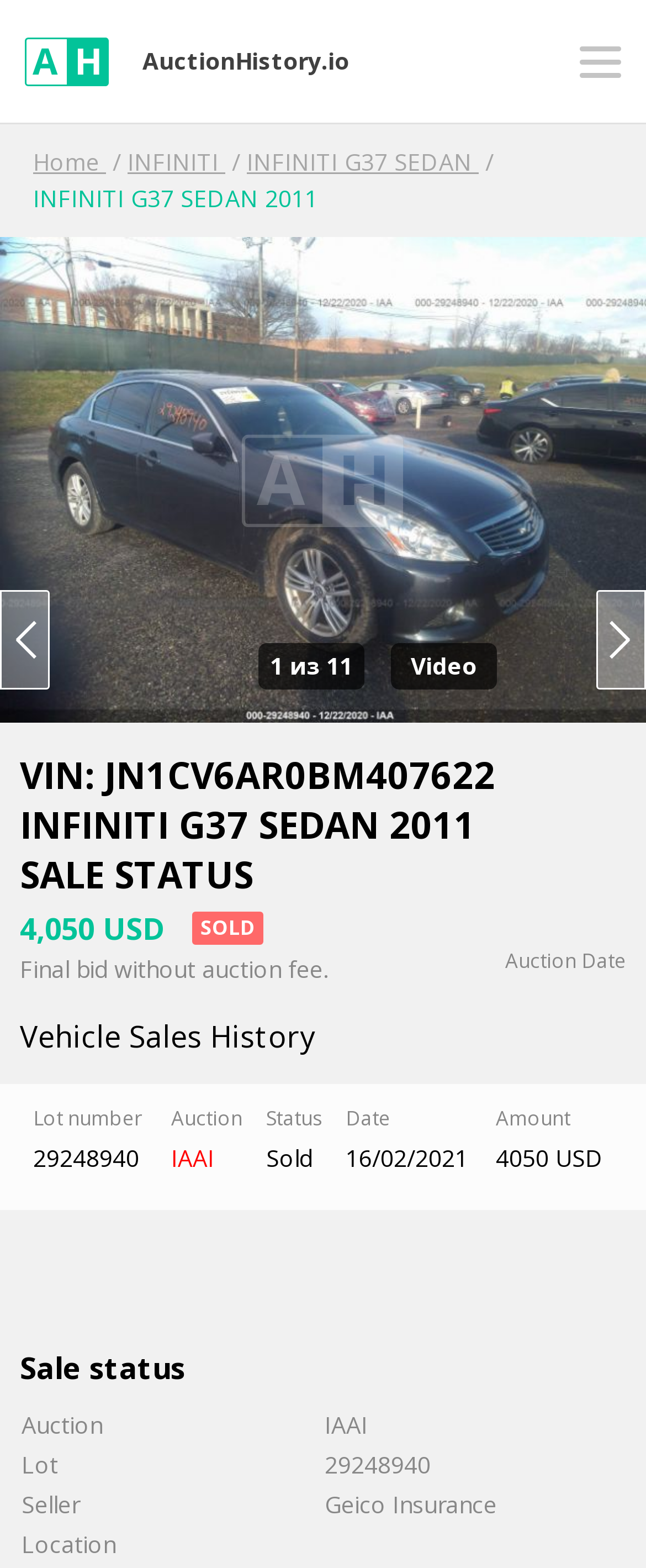Determine the bounding box coordinates of the target area to click to execute the following instruction: "Click the 'Video' button."

[0.605, 0.41, 0.769, 0.439]